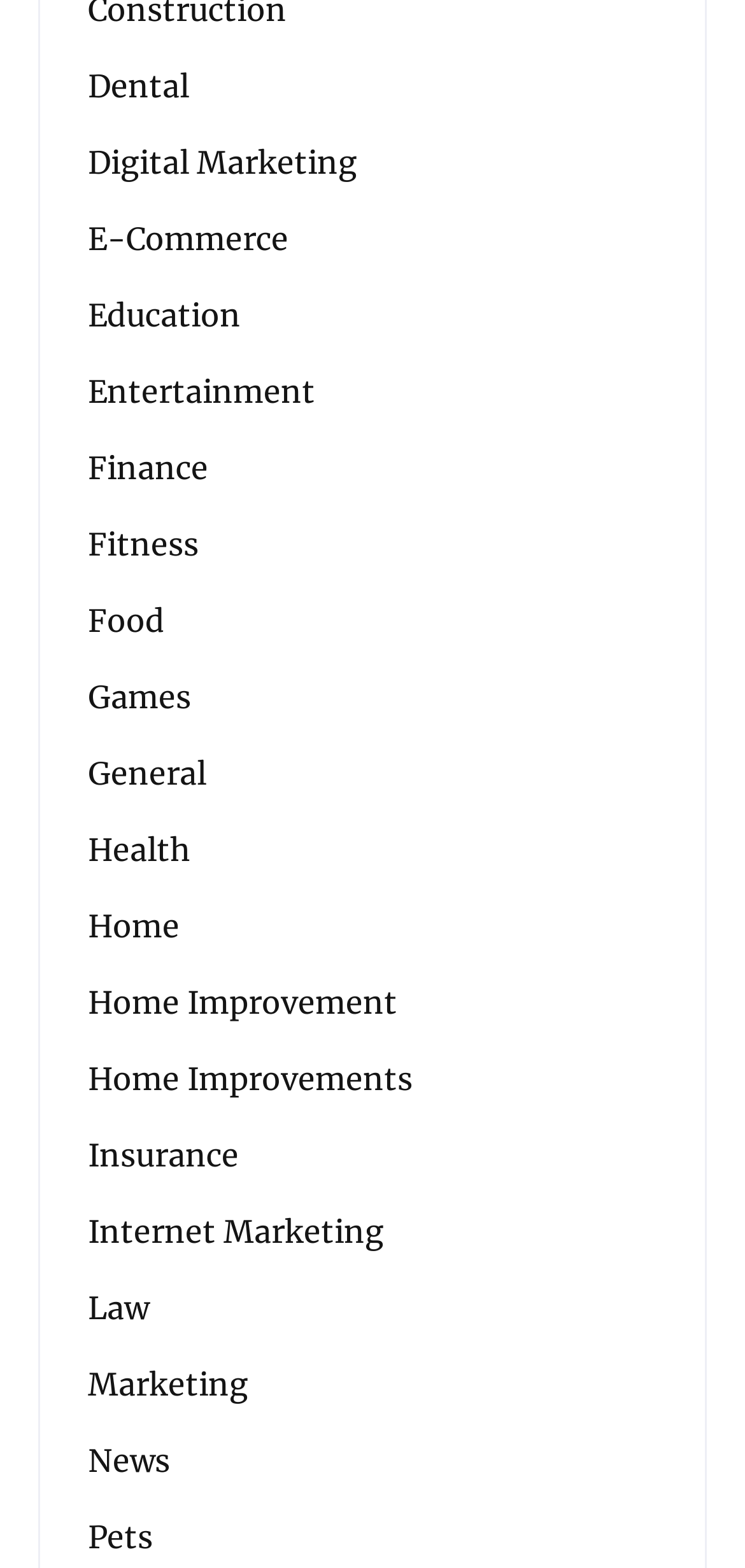What is the position of the 'Education' link?
Use the information from the image to give a detailed answer to the question.

By comparing the y1 and y2 coordinates of the bounding box of each link, I determined the vertical position of each link. The 'Education' link has a y1 coordinate of 0.186, which is greater than the y1 coordinate of the 'Digital Marketing' link (0.089), indicating that 'Education' is below 'Digital Marketing'.